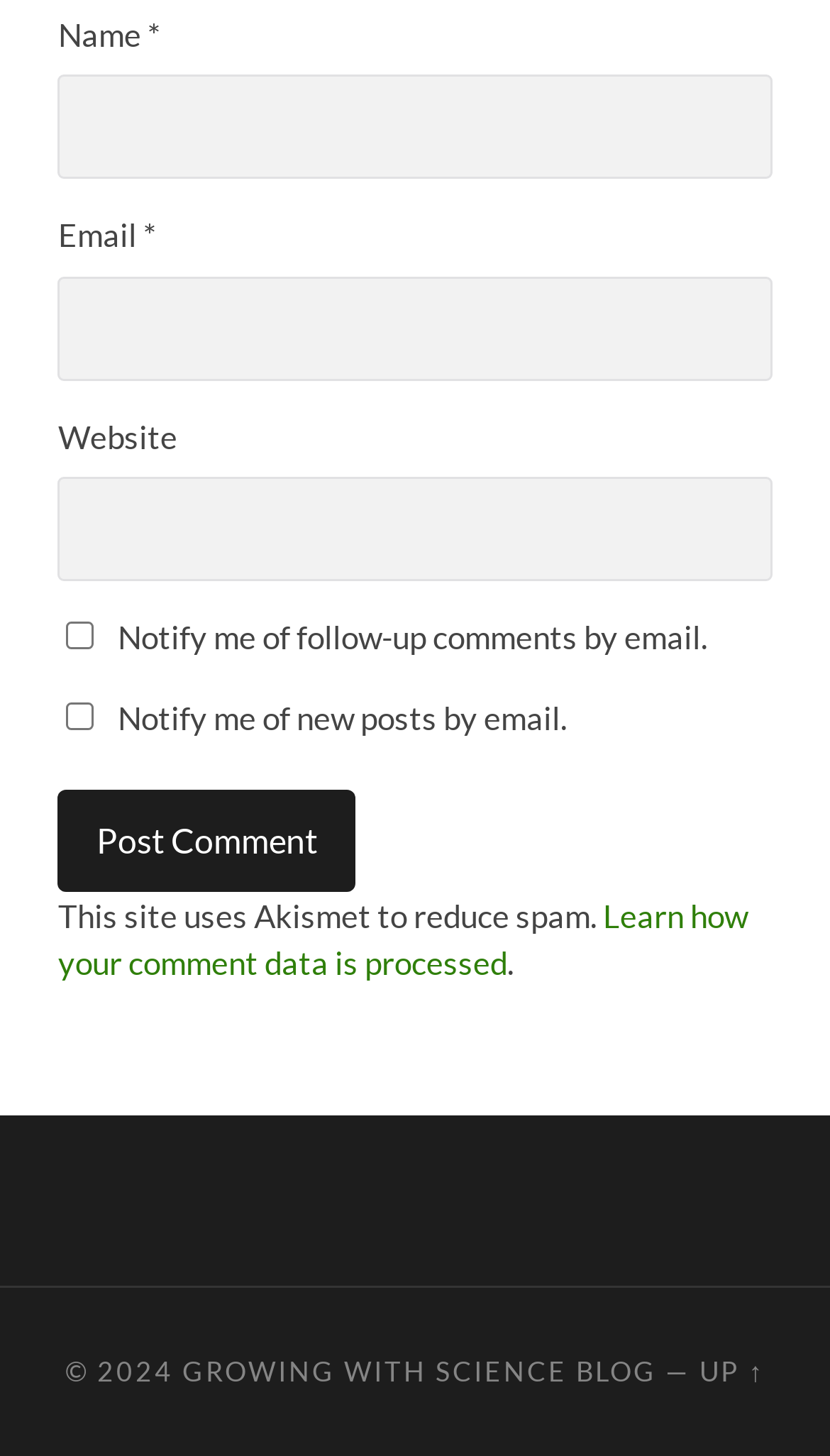What is the purpose of the 'Website' textbox?
From the screenshot, provide a brief answer in one word or phrase.

To enter a website URL